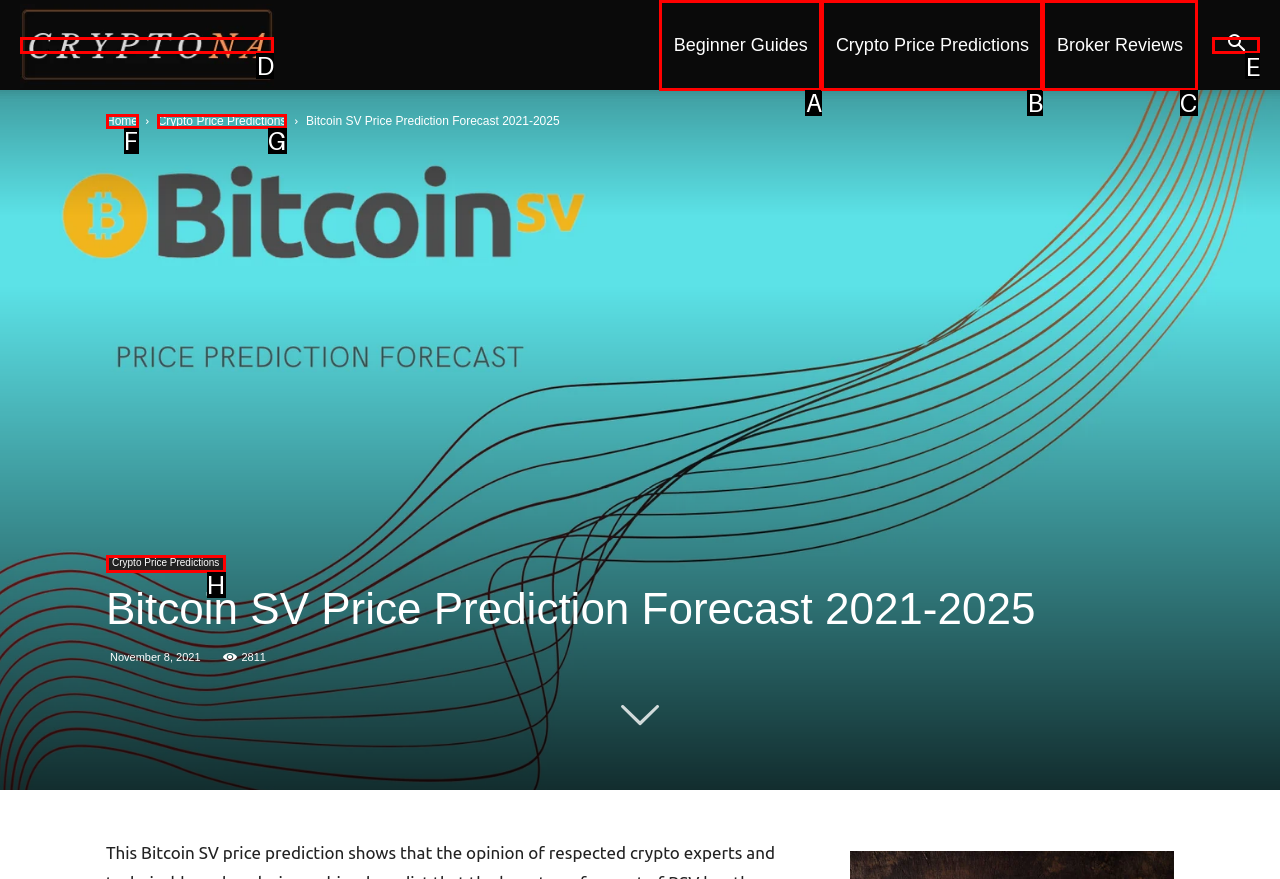Which option should be clicked to execute the task: Search for something?
Reply with the letter of the chosen option.

E